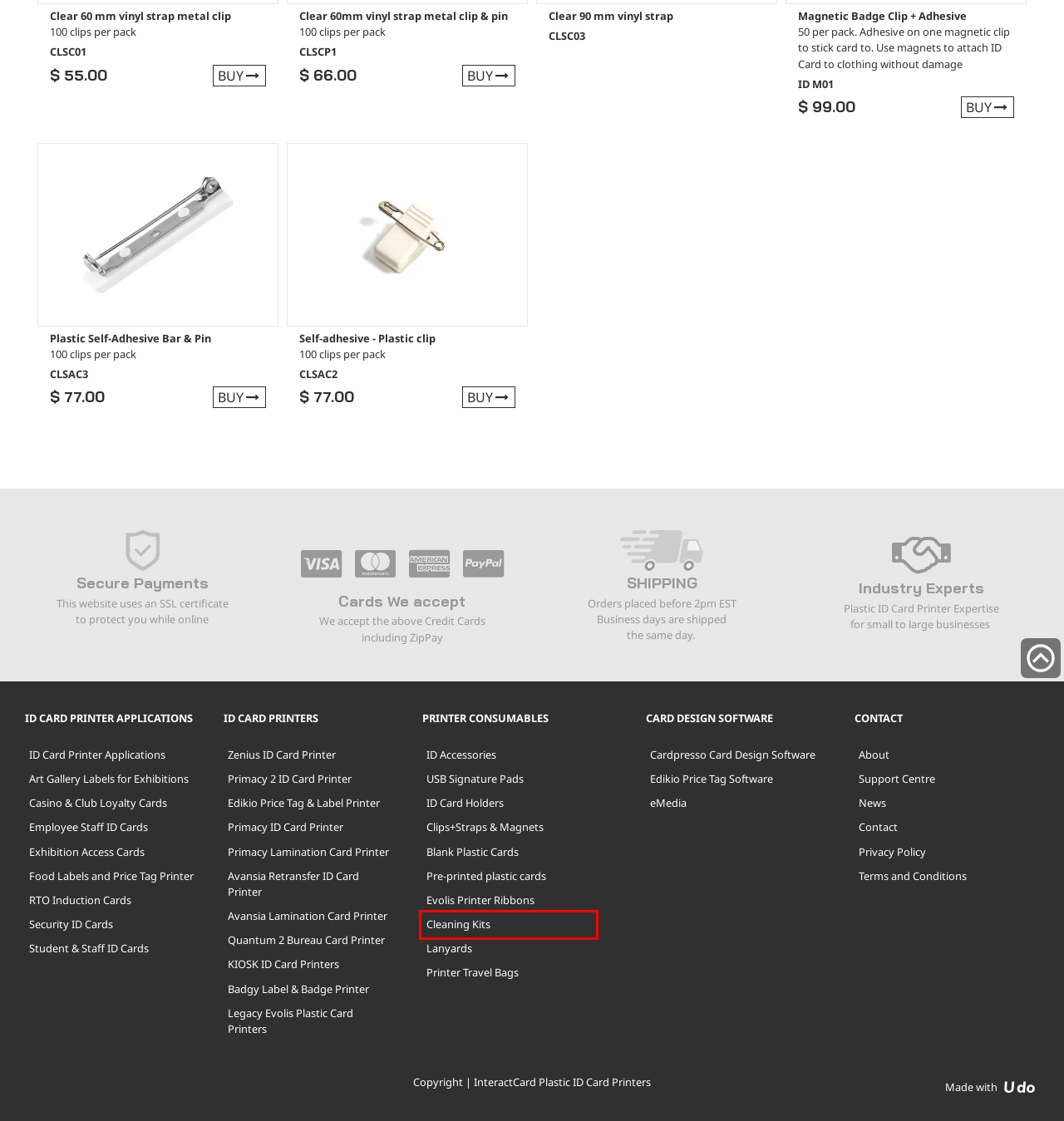Review the screenshot of a webpage that includes a red bounding box. Choose the most suitable webpage description that matches the new webpage after clicking the element within the red bounding box. Here are the candidates:
A. Easily Print Plastic Food Display Labels and Price Tags | Card Printer
B. Print Art Gallery Exhibition Labels for Artworks
C. Evolis Zenius ID Card Printer Membership cards in Melbourne
D. Evolis legacy card printers - Pebble, Dualys, Tattoo, Quantum, Securion
E. Complete range of cleaning kits for evolis plastic card printers
F. Pre-printed plastic cards
G. Primacy ID card printer (1st Generation)
H. InteractCard Privacy Policy. Australian ID card printers

E